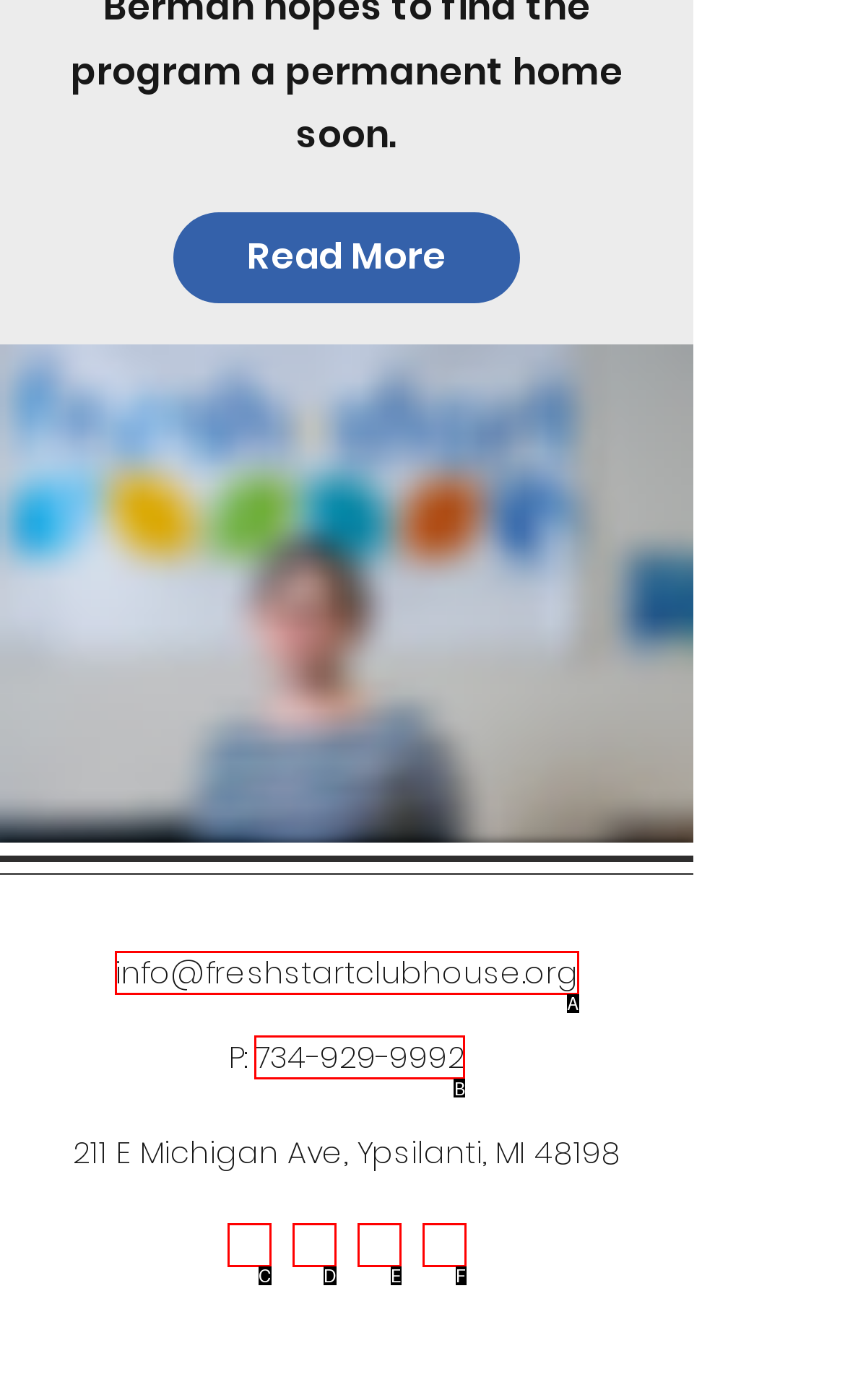Tell me the letter of the HTML element that best matches the description: info@freshstartclubhouse.org from the provided options.

A